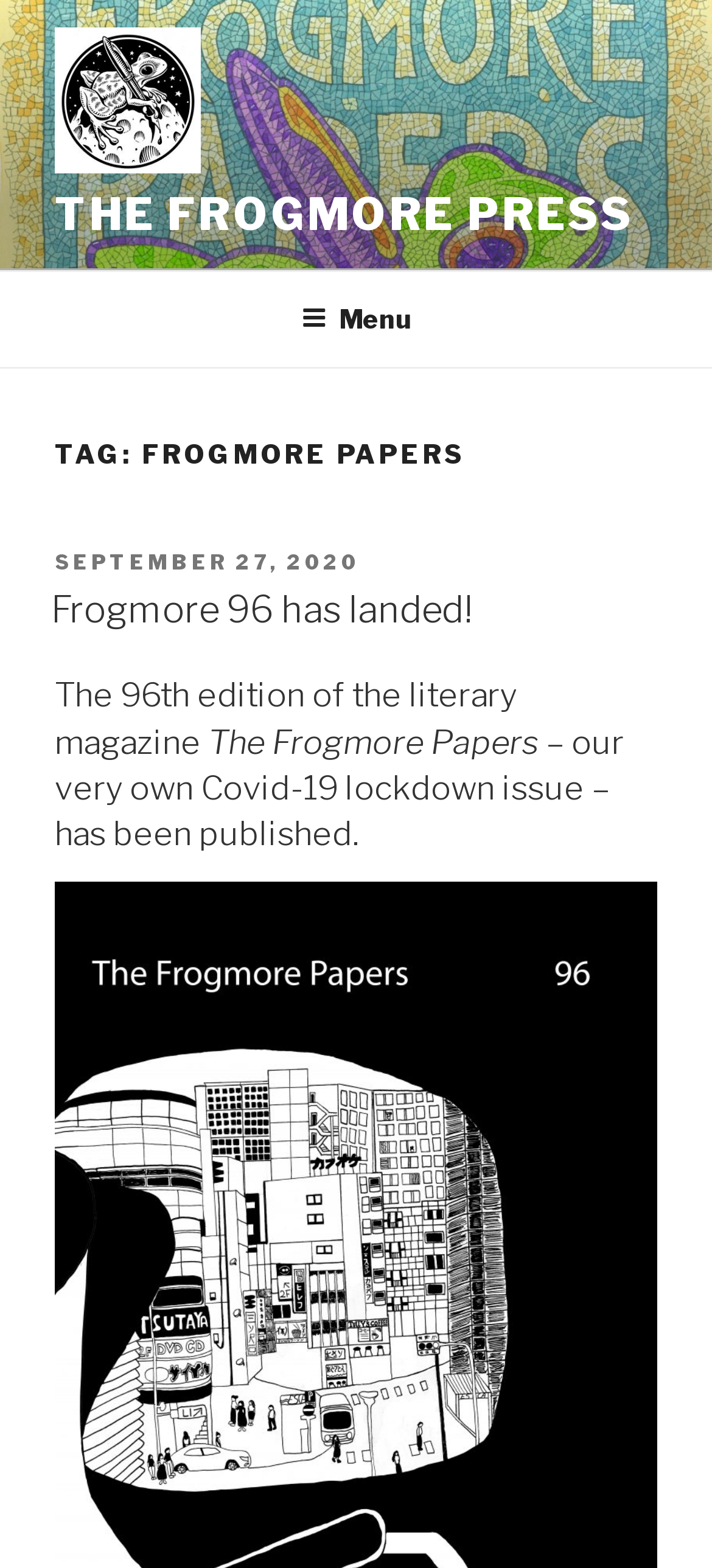Refer to the image and provide an in-depth answer to the question: 
Is the top menu expanded?

From the webpage, we can see that the button 'Menu' has an attribute 'expanded: False', indicating that the top menu is not expanded.